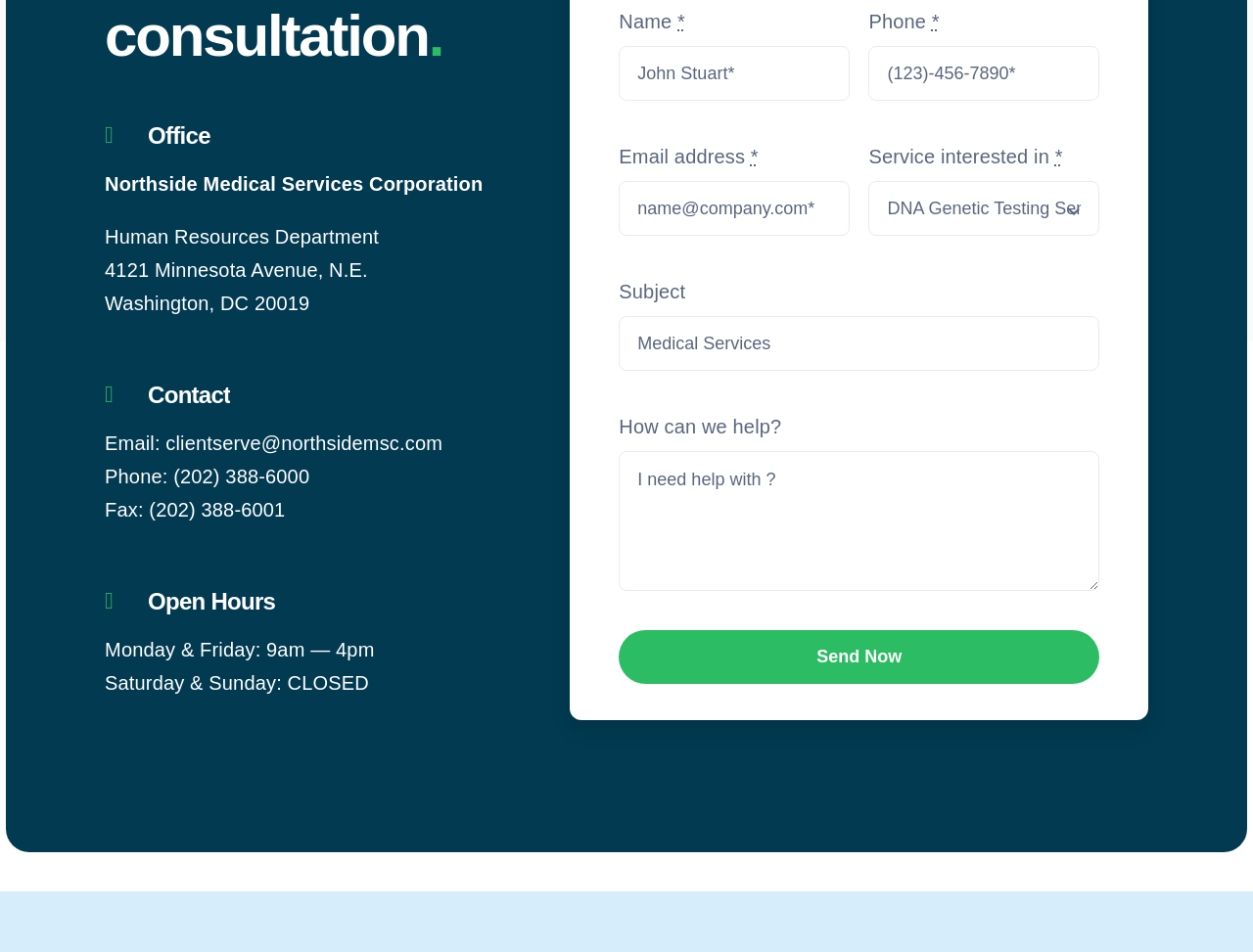Could you specify the bounding box coordinates for the clickable section to complete the following instruction: "Select a service interested in"?

[0.693, 0.191, 0.877, 0.248]